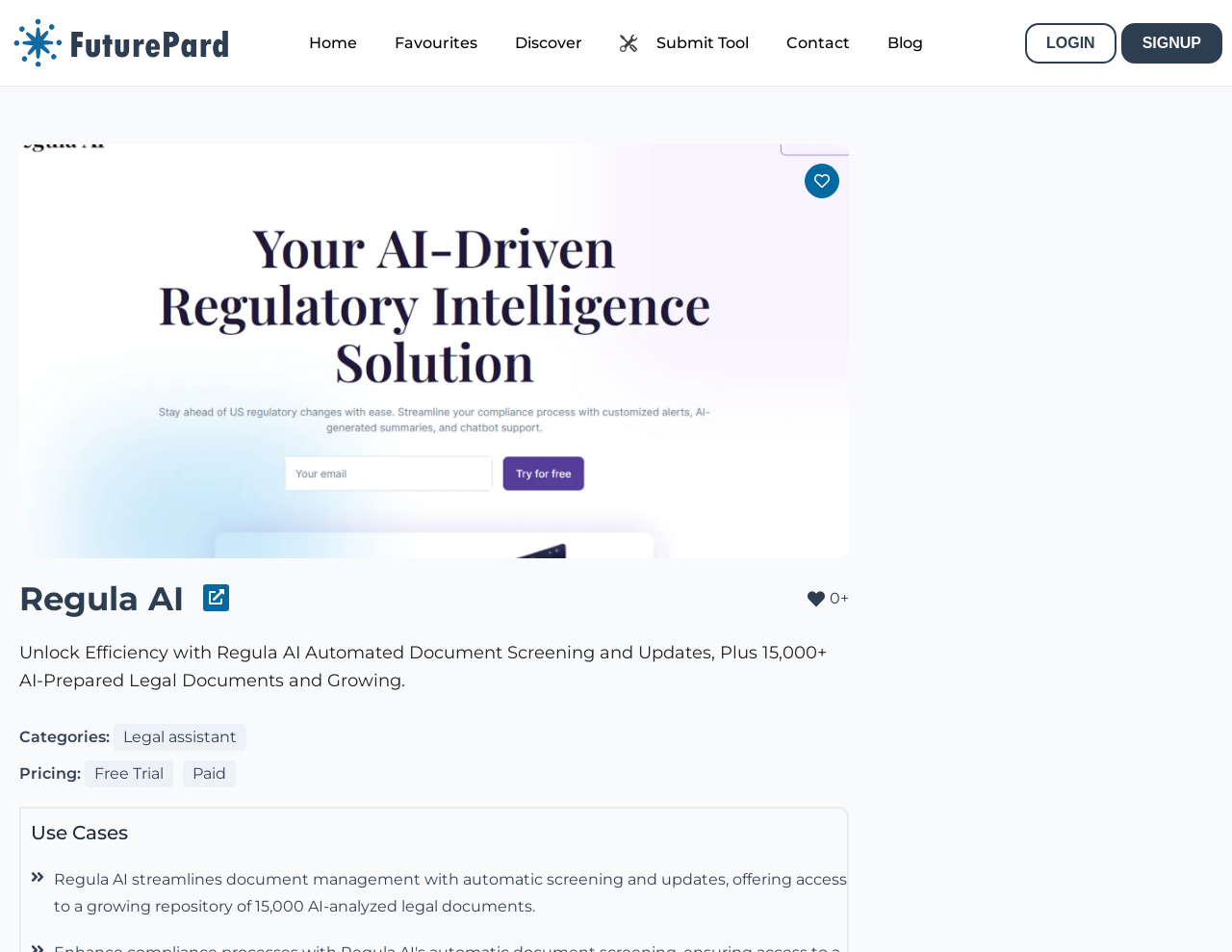How many categories are listed?
Refer to the image and provide a thorough answer to the question.

The category 'Legal assistant' is listed under the 'Categories:' heading, and there is no other category listed.